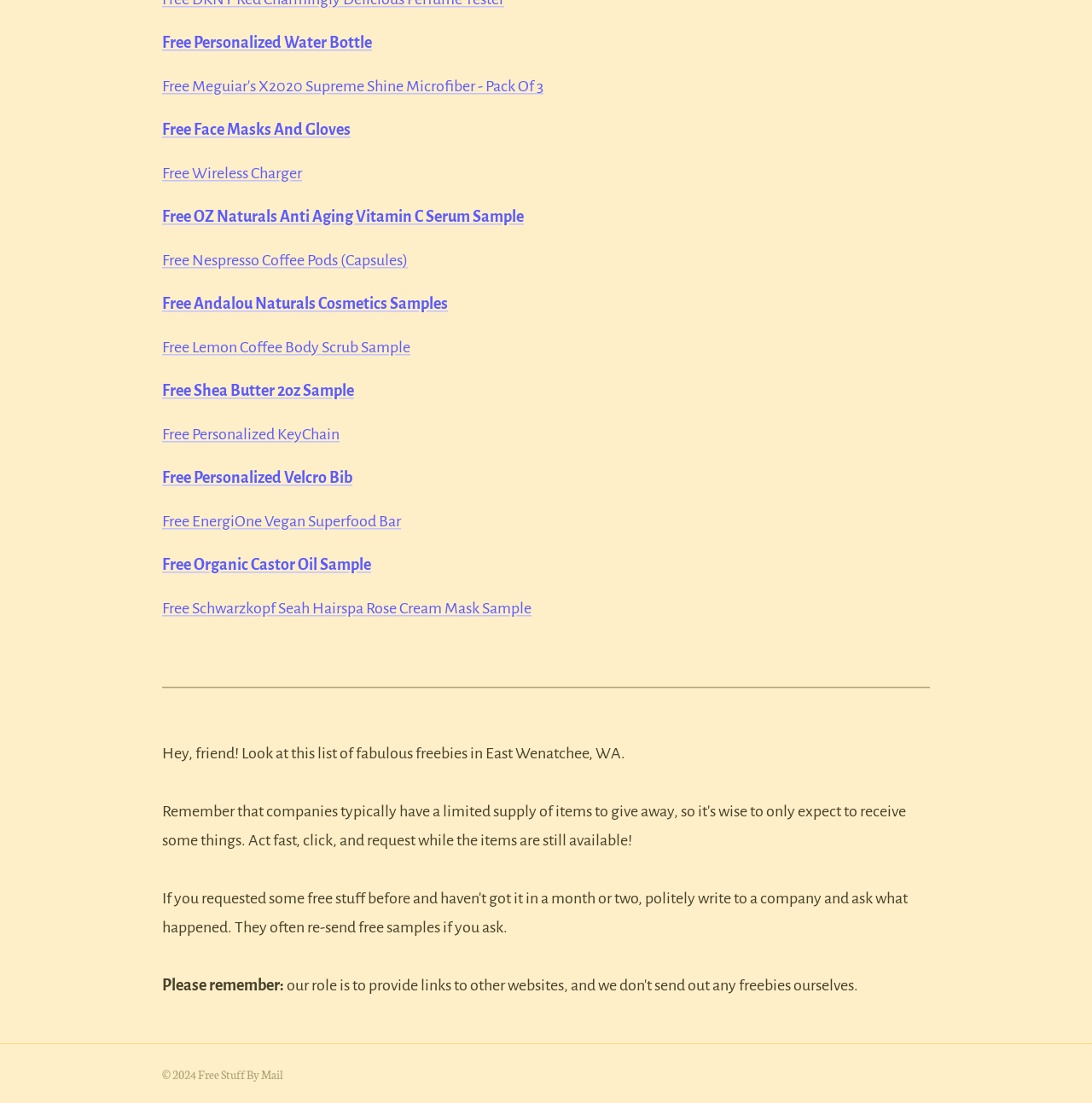Using the description: "Free Andalou Naturals Cosmetics Samples", determine the UI element's bounding box coordinates. Ensure the coordinates are in the format of four float numbers between 0 and 1, i.e., [left, top, right, bottom].

[0.148, 0.268, 0.41, 0.283]